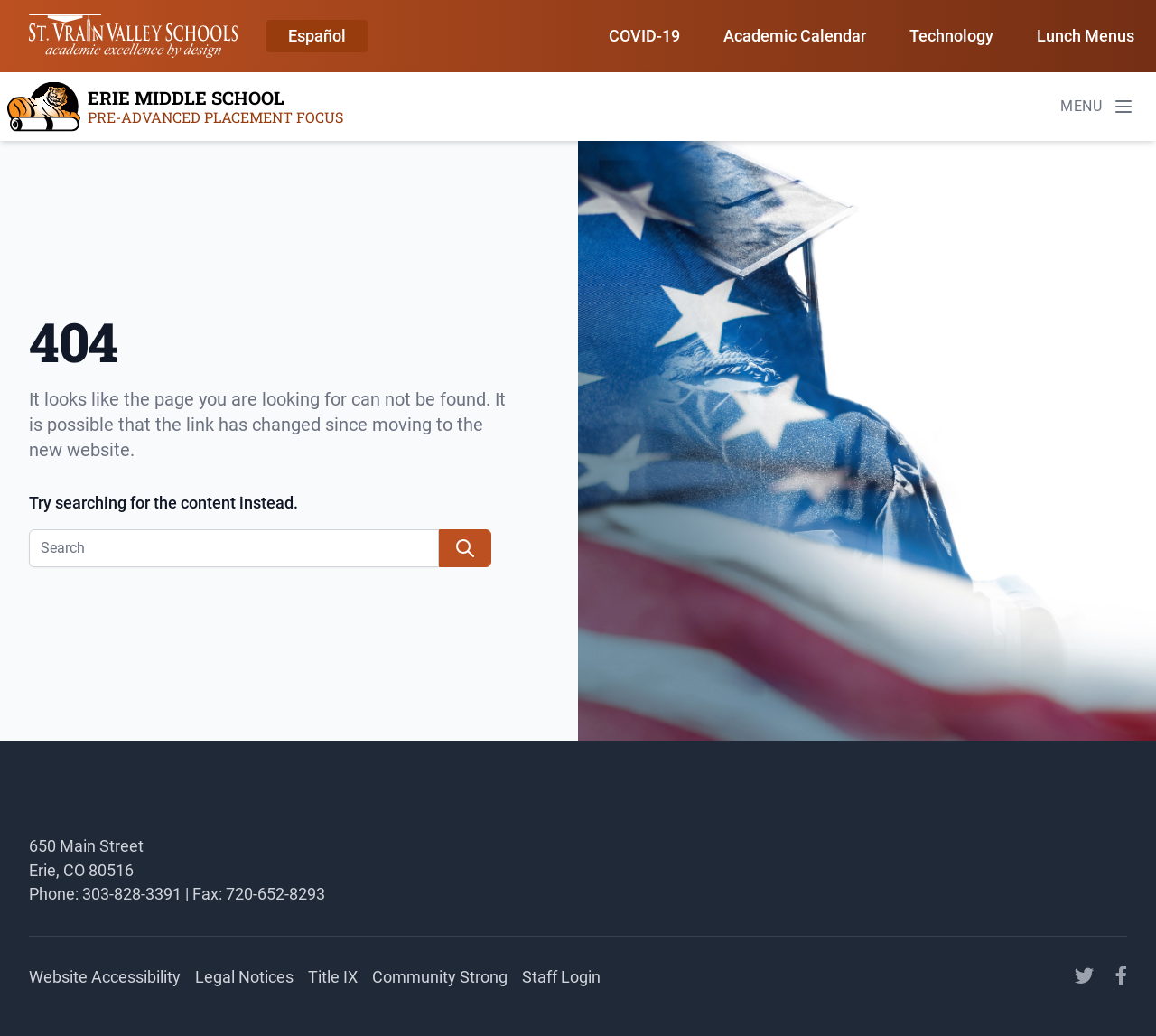Specify the bounding box coordinates of the region I need to click to perform the following instruction: "Open menu". The coordinates must be four float numbers in the range of 0 to 1, i.e., [left, top, right, bottom].

[0.905, 0.078, 0.994, 0.127]